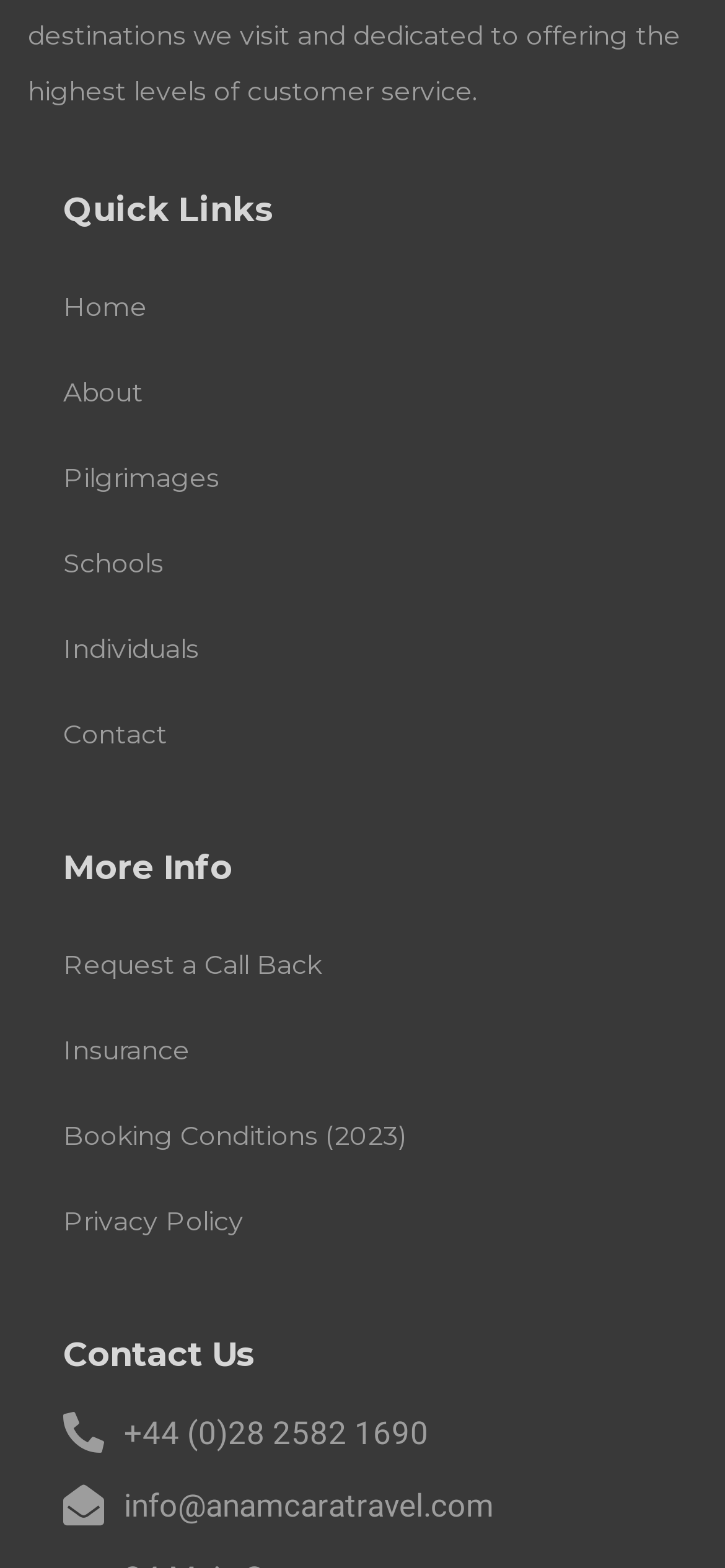Locate the bounding box for the described UI element: "Individuals". Ensure the coordinates are four float numbers between 0 and 1, formatted as [left, top, right, bottom].

[0.087, 0.386, 0.913, 0.441]